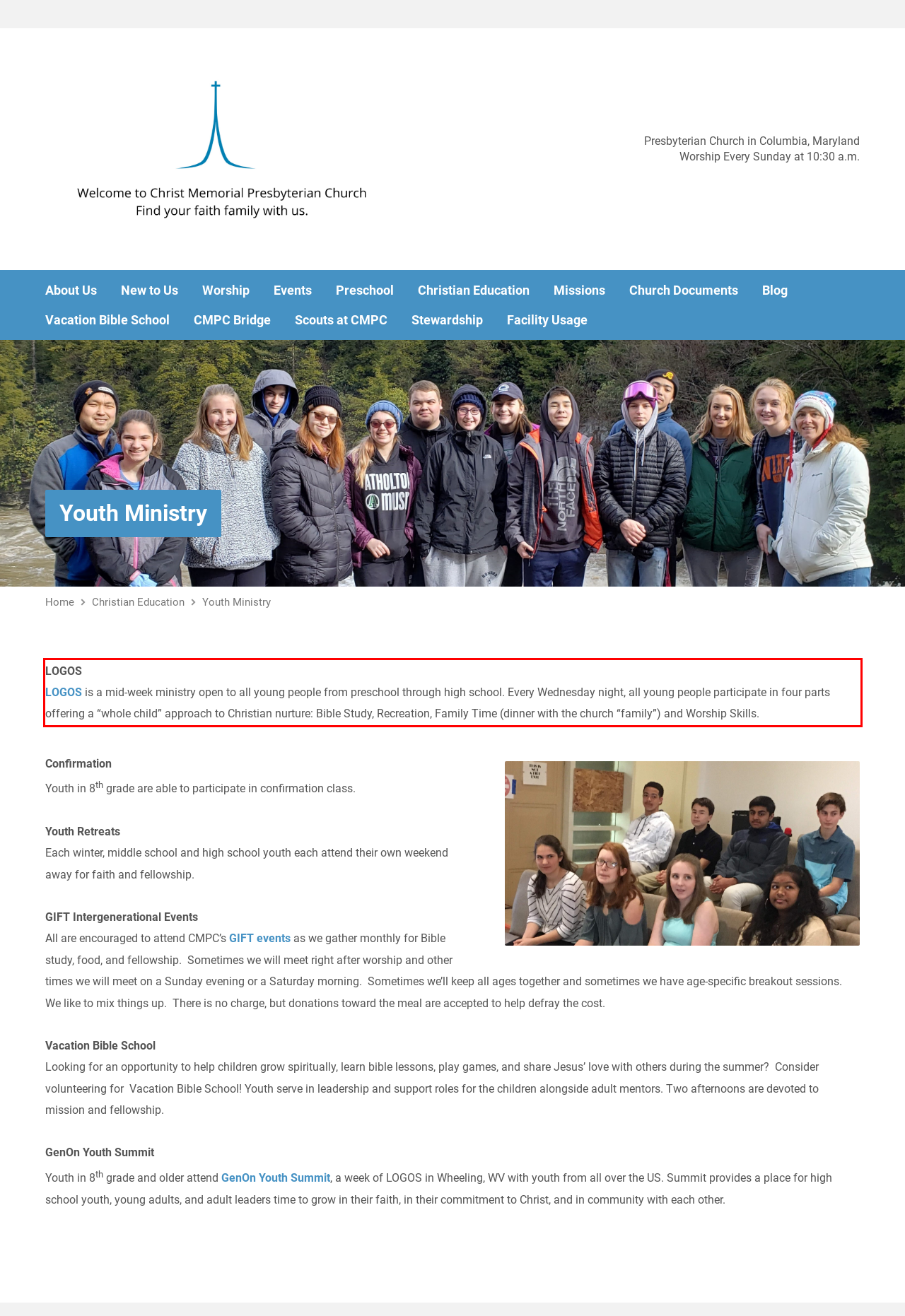Given a webpage screenshot, identify the text inside the red bounding box using OCR and extract it.

LOGOS LOGOS is a mid-week ministry open to all young people from preschool through high school. Every Wednesday night, all young people participate in four parts offering a “whole child” approach to Christian nurture: Bible Study, Recreation, Family Time (dinner with the church “family”) and Worship Skills.